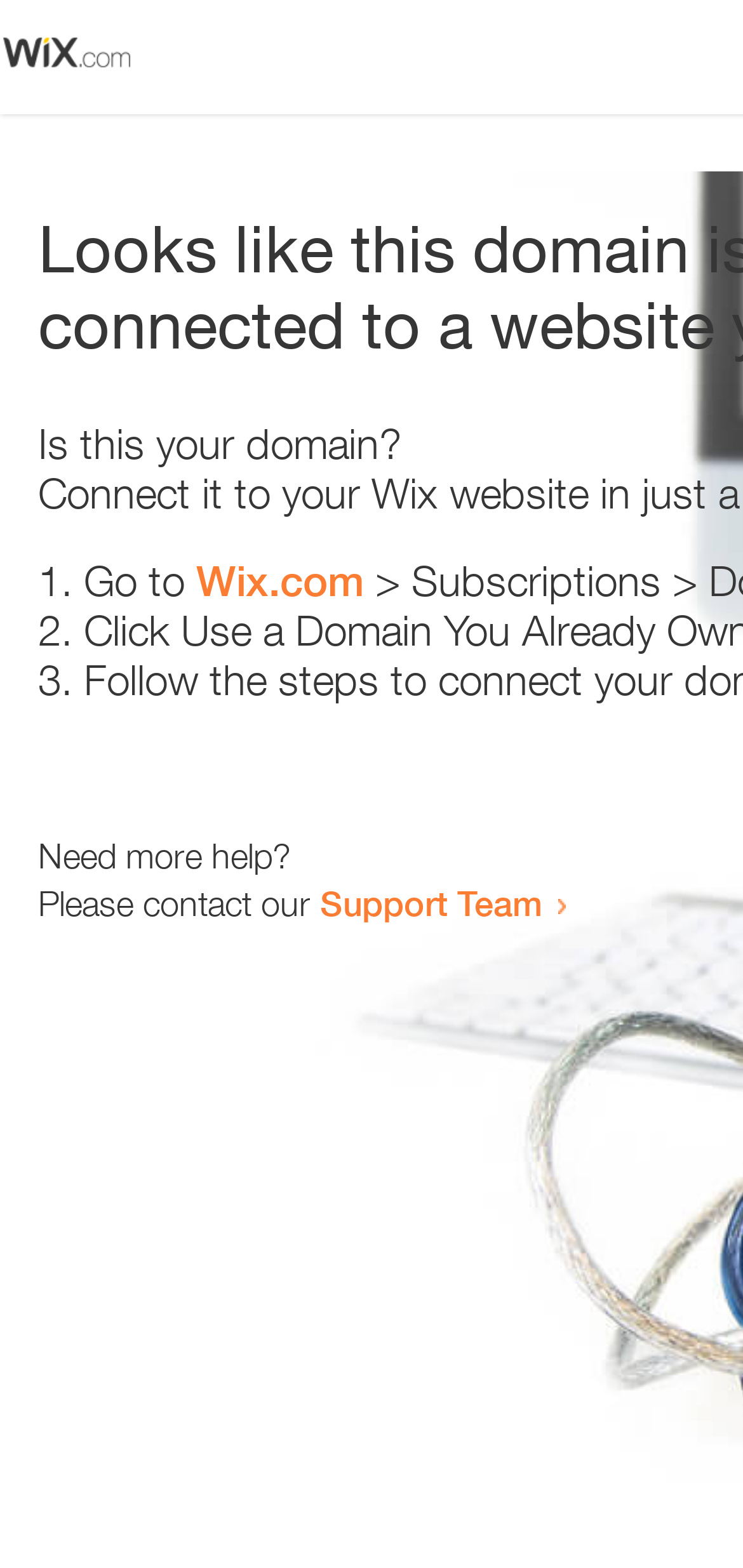What is the question being asked on the webpage?
Refer to the image and provide a thorough answer to the question.

The webpage contains a static text 'Is this your domain?' which suggests that this is the question being asked on the webpage.